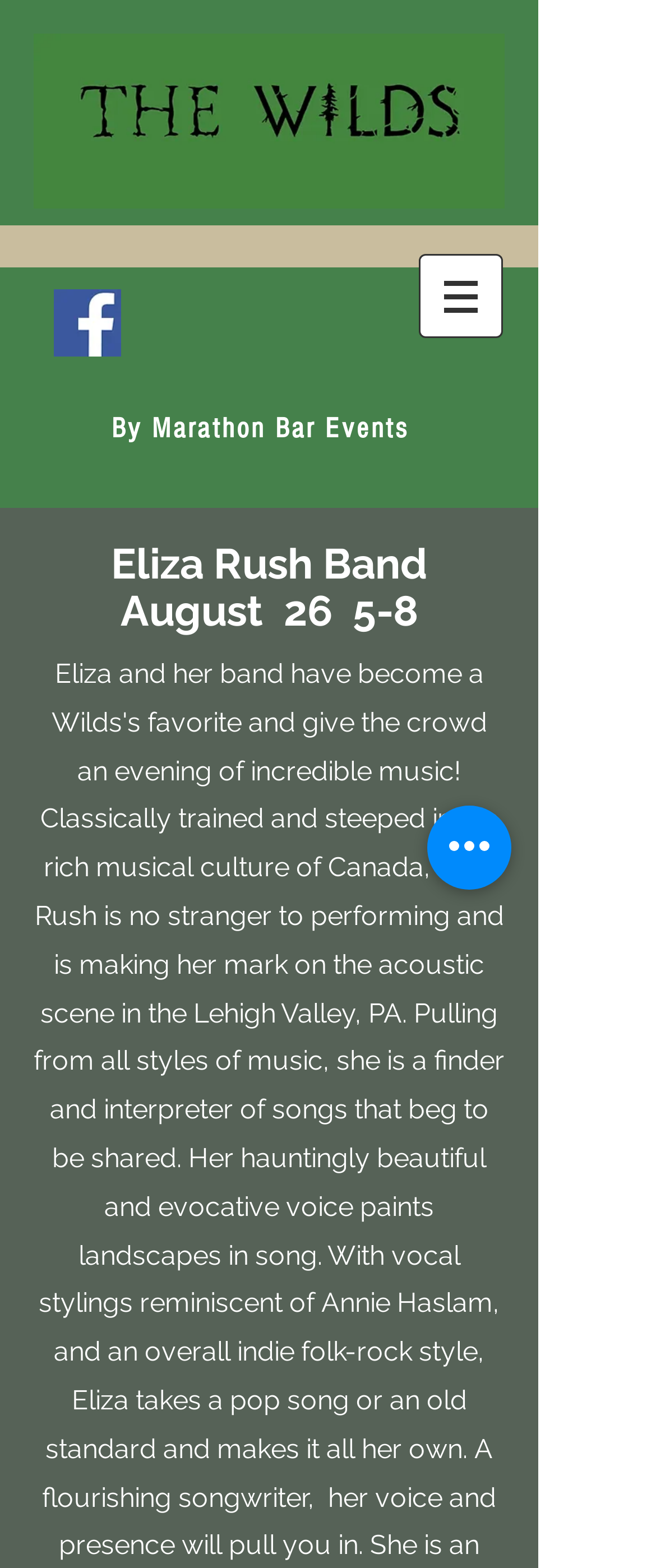Bounding box coordinates must be specified in the format (top-left x, top-left y, bottom-right x, bottom-right y). All values should be floating point numbers between 0 and 1. What are the bounding box coordinates of the UI element described as: aria-label="Quick actions"

[0.651, 0.514, 0.779, 0.567]